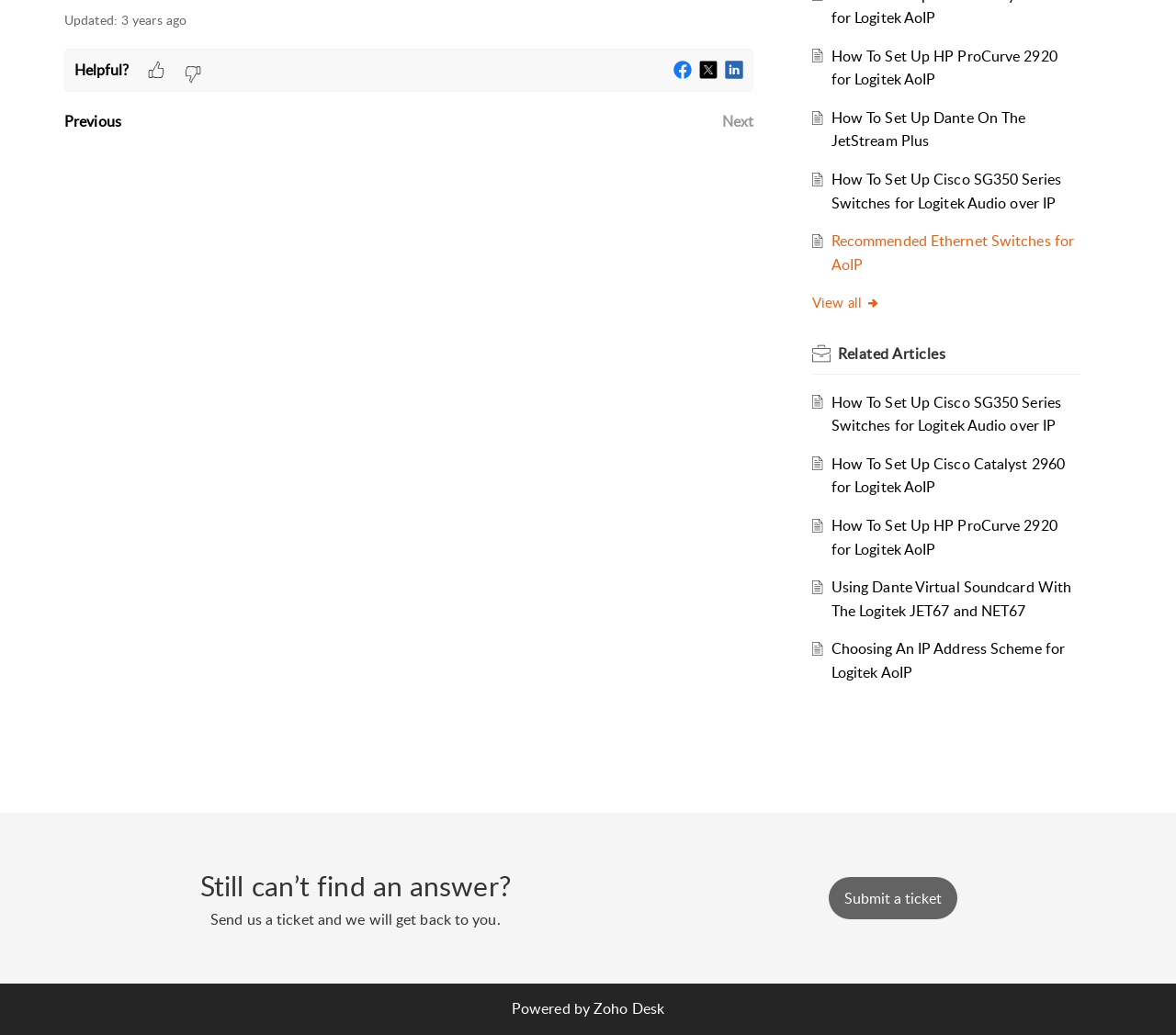Identify the bounding box of the UI element described as follows: "Submit a ticket". Provide the coordinates as four float numbers in the range of 0 to 1 [left, top, right, bottom].

[0.705, 0.858, 0.814, 0.877]